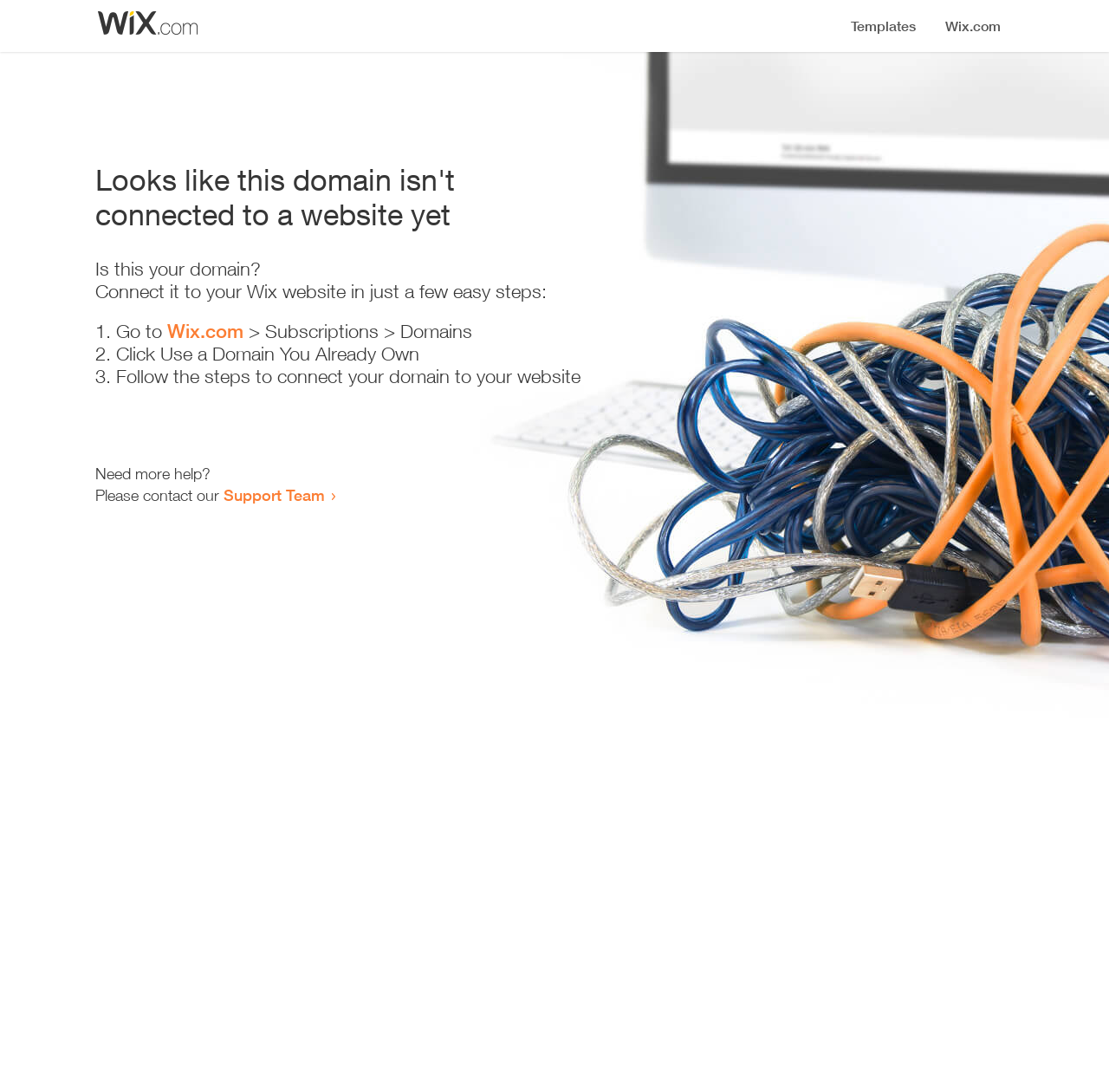What should I do first to connect my domain?
Answer the question based on the image using a single word or a brief phrase.

Go to Wix.com